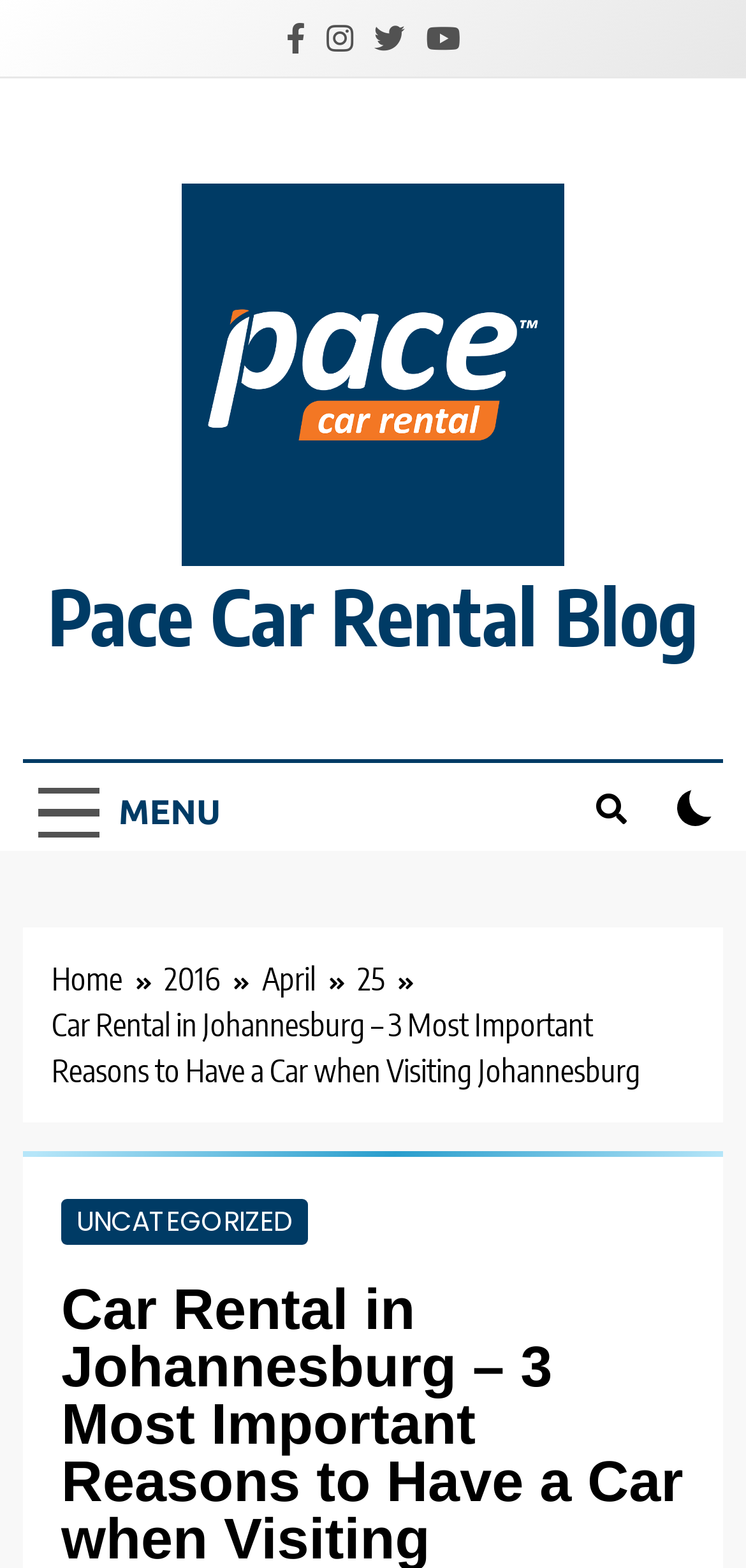Find the bounding box coordinates for the HTML element described in this sentence: "Pace Car Rental Blog". Provide the coordinates as four float numbers between 0 and 1, in the format [left, top, right, bottom].

[0.064, 0.362, 0.936, 0.423]